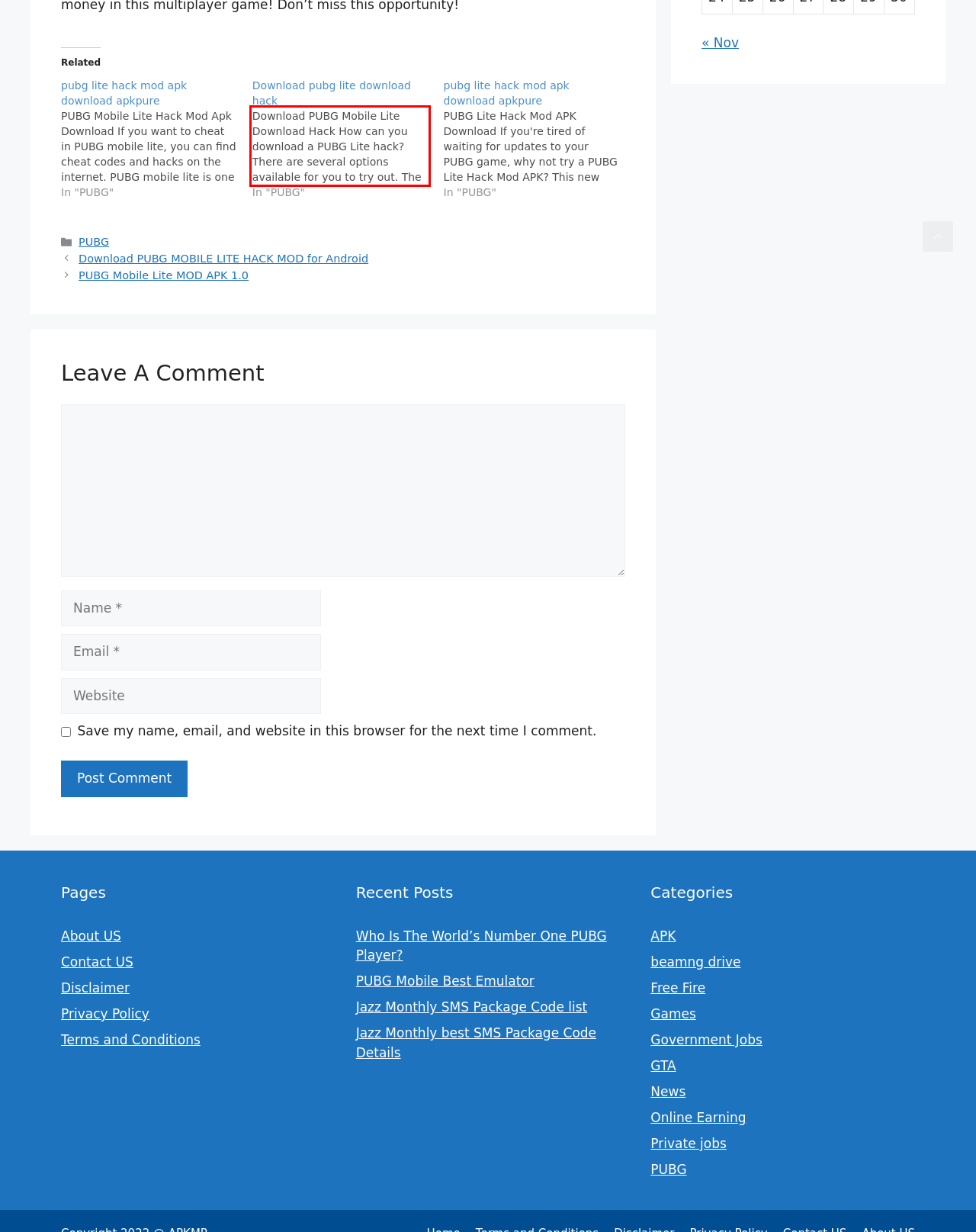Examine the webpage screenshot, find the red bounding box, and extract the text content within this marked area.

Download PUBG Mobile Lite Download Hack How can you download a PUBG Lite hack? There are several options available for you to try out. The main difference between the original game and its mobile version is the selection of environment. In the original version, you choose a certain area and…